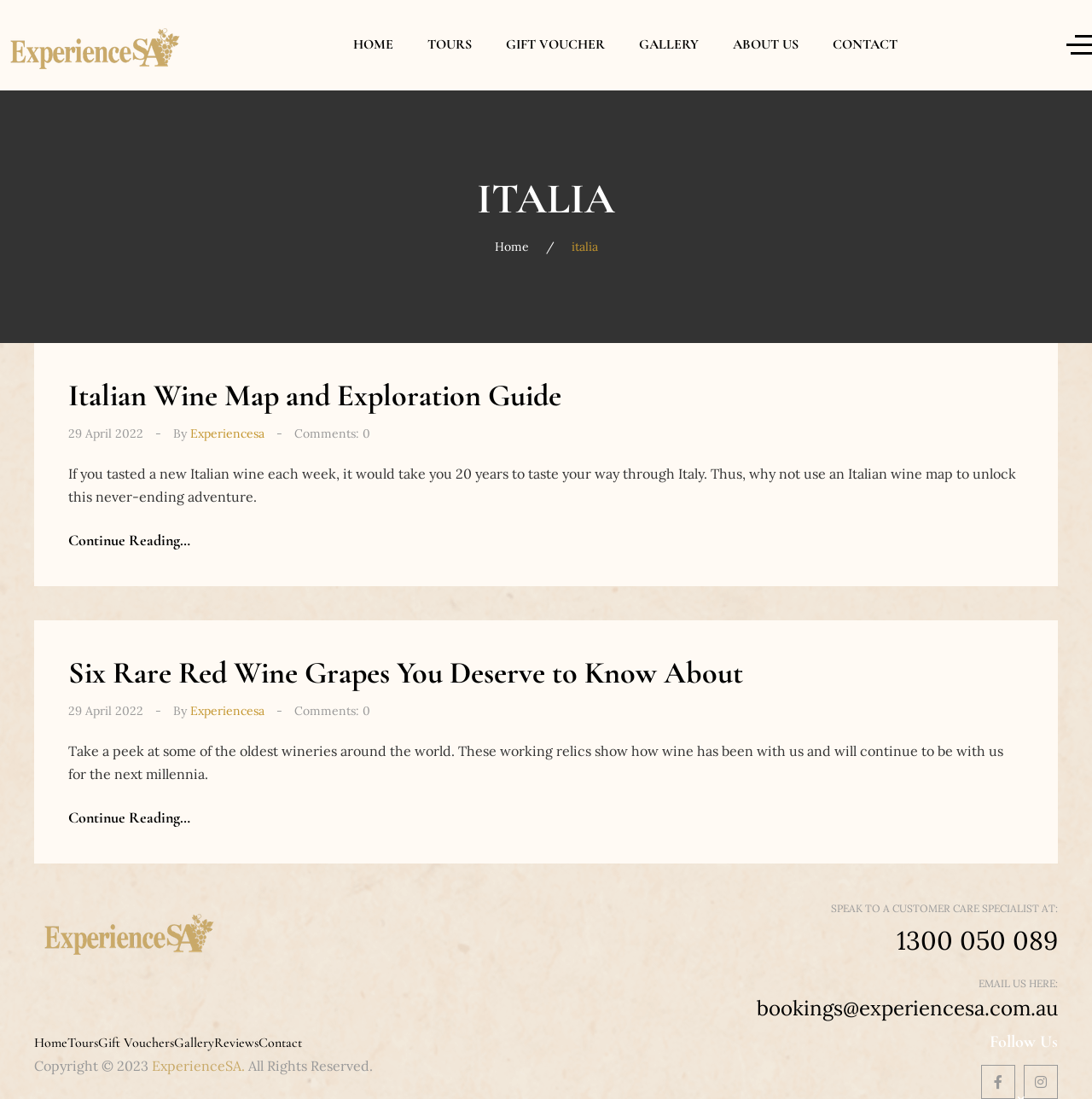Find the bounding box coordinates for the element that must be clicked to complete the instruction: "Read the article about Italian Wine Map and Exploration Guide". The coordinates should be four float numbers between 0 and 1, indicated as [left, top, right, bottom].

[0.062, 0.343, 0.514, 0.377]